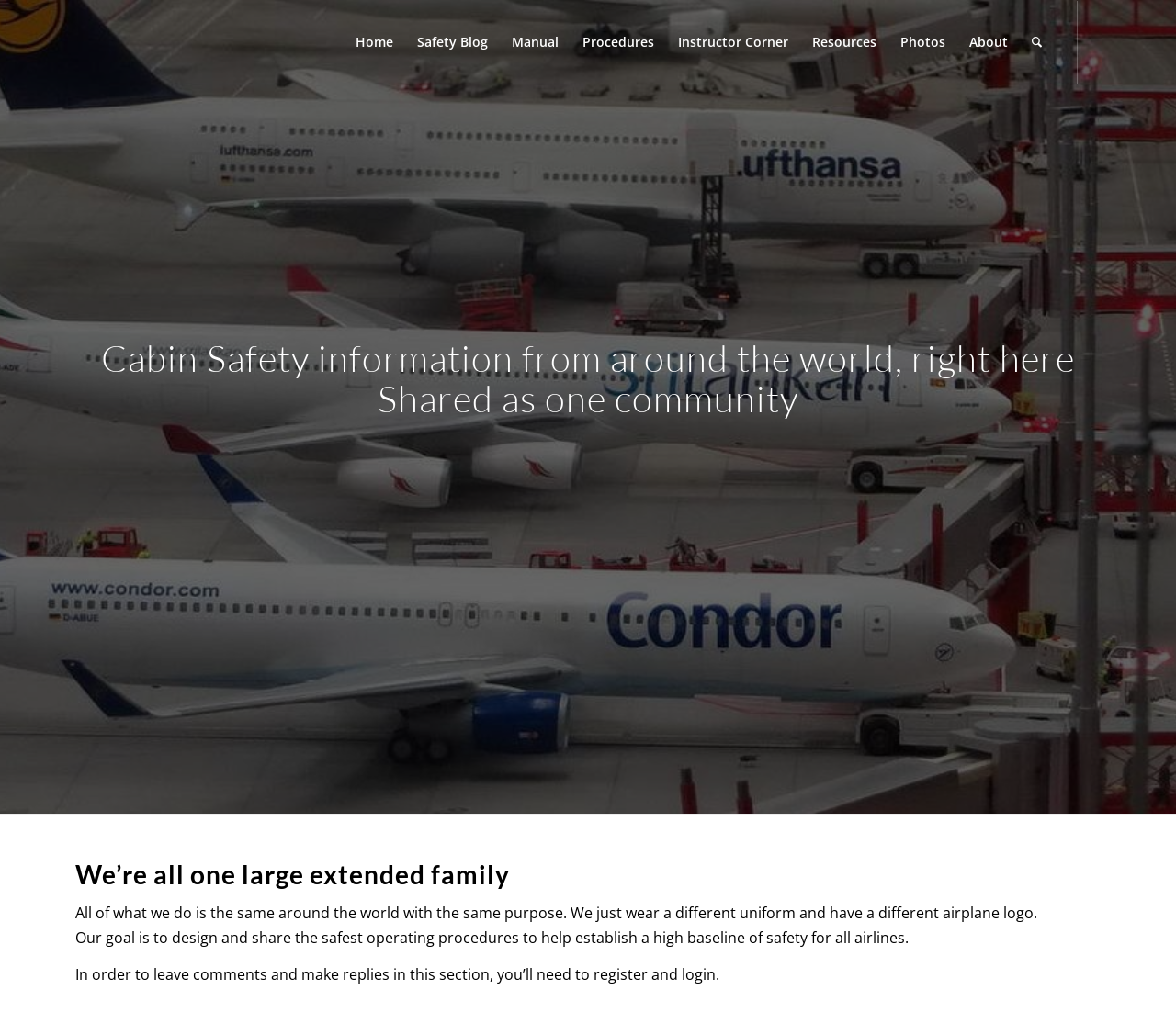Using the elements shown in the image, answer the question comprehensively: What is the purpose of this website?

According to the StaticText 'Our goal is to design and share the safest operating procedures to help establish a high baseline of safety for all airlines.', the purpose of this website is to share the safest operating procedures.